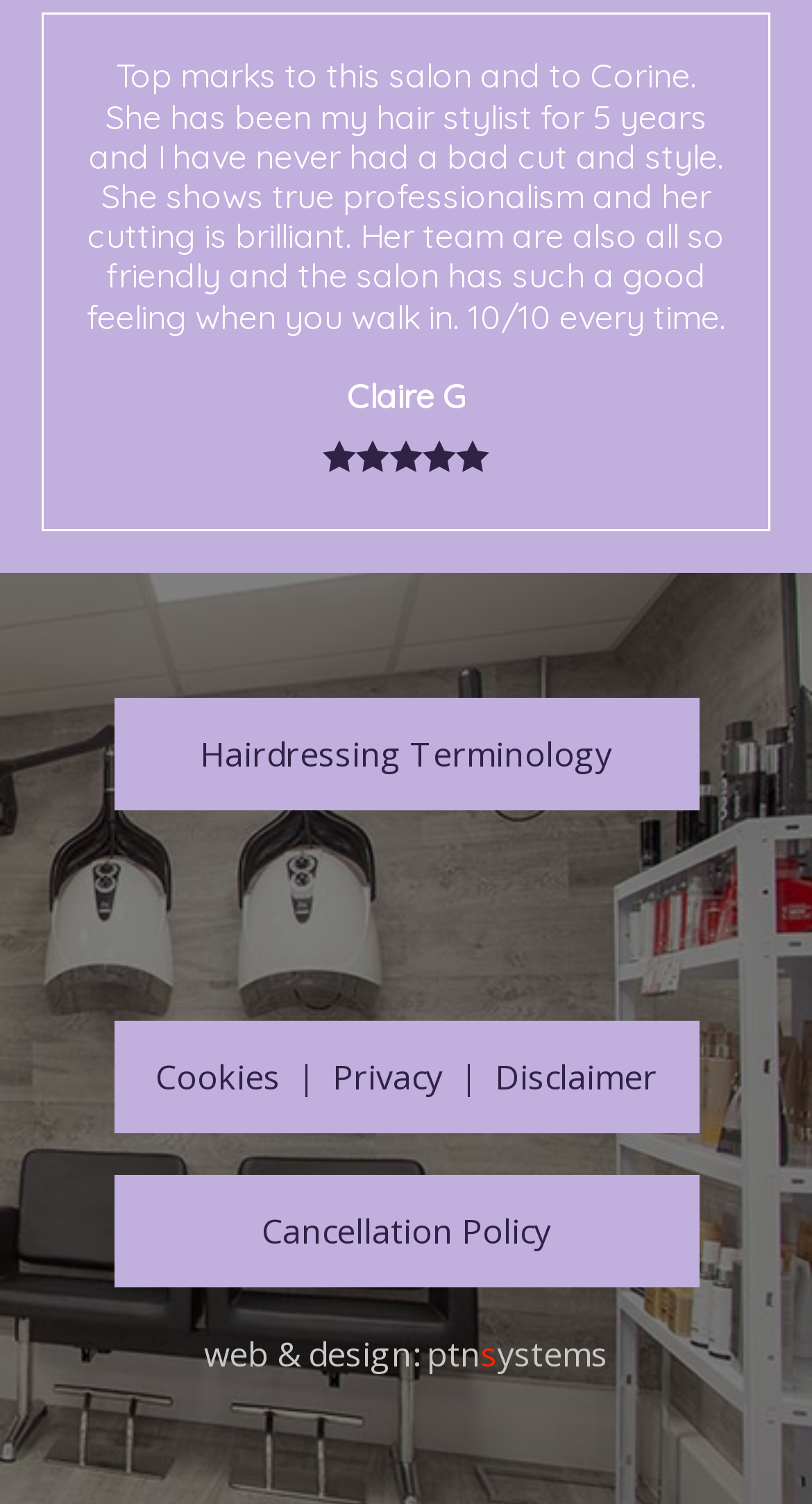Use a single word or phrase to answer the question:
What is the profession of Corine?

Hair stylist